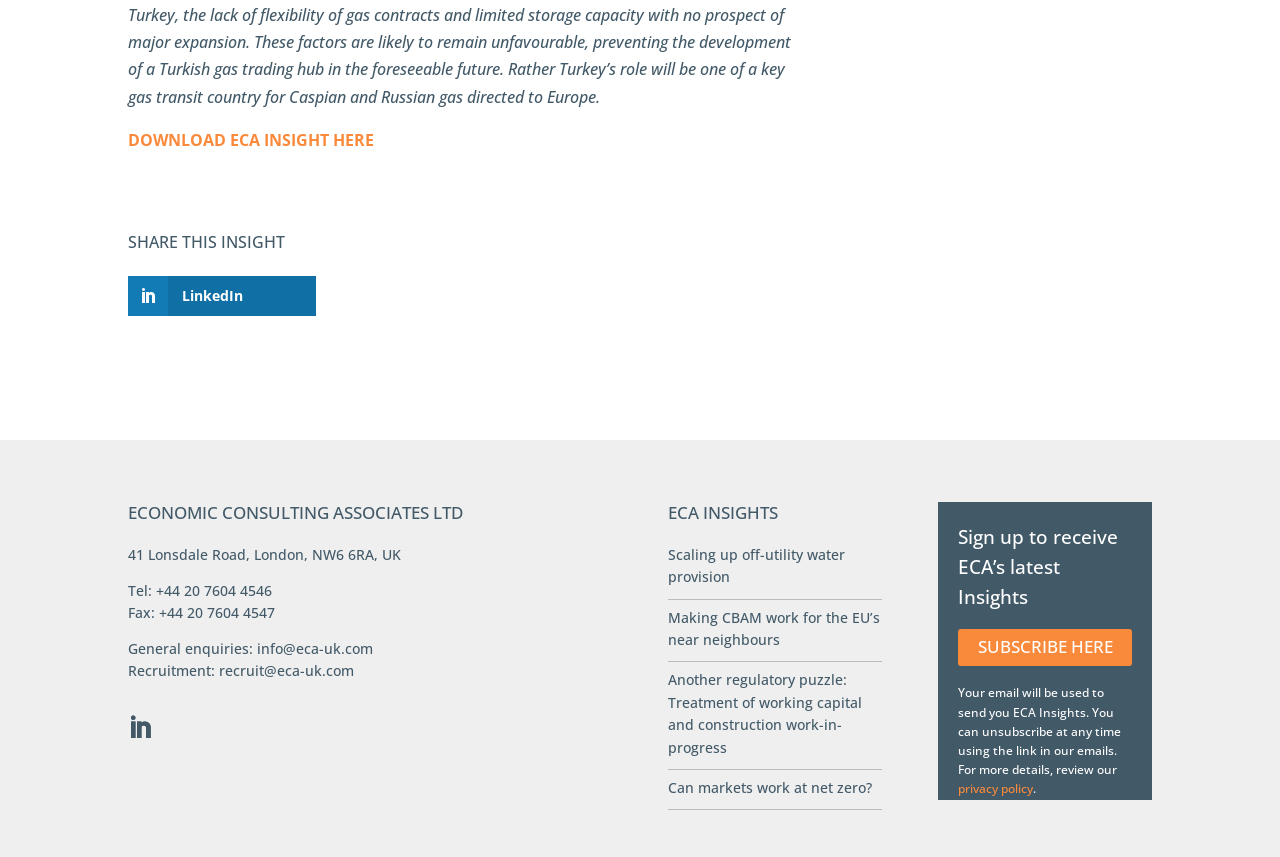Given the description Scaling up off-utility water provision, predict the bounding box coordinates of the UI element. Ensure the coordinates are in the format (top-left x, top-left y, bottom-right x, bottom-right y) and all values are between 0 and 1.

[0.522, 0.636, 0.66, 0.684]